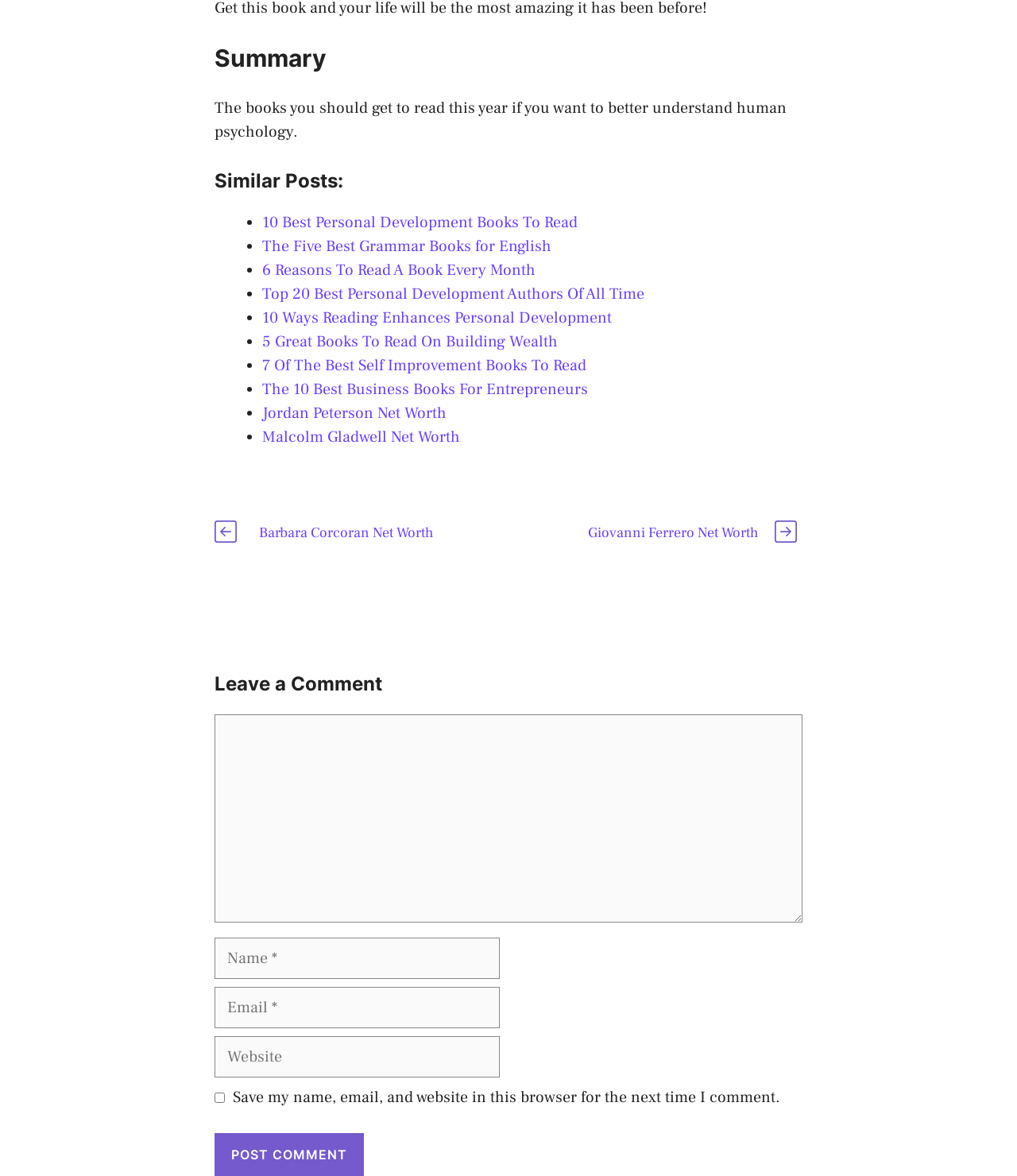Utilize the details in the image to give a detailed response to the question: How many similar posts are listed?

The webpage lists similar posts under the heading 'Similar Posts:', and there are 9 links listed, each with a bullet point and a brief description.